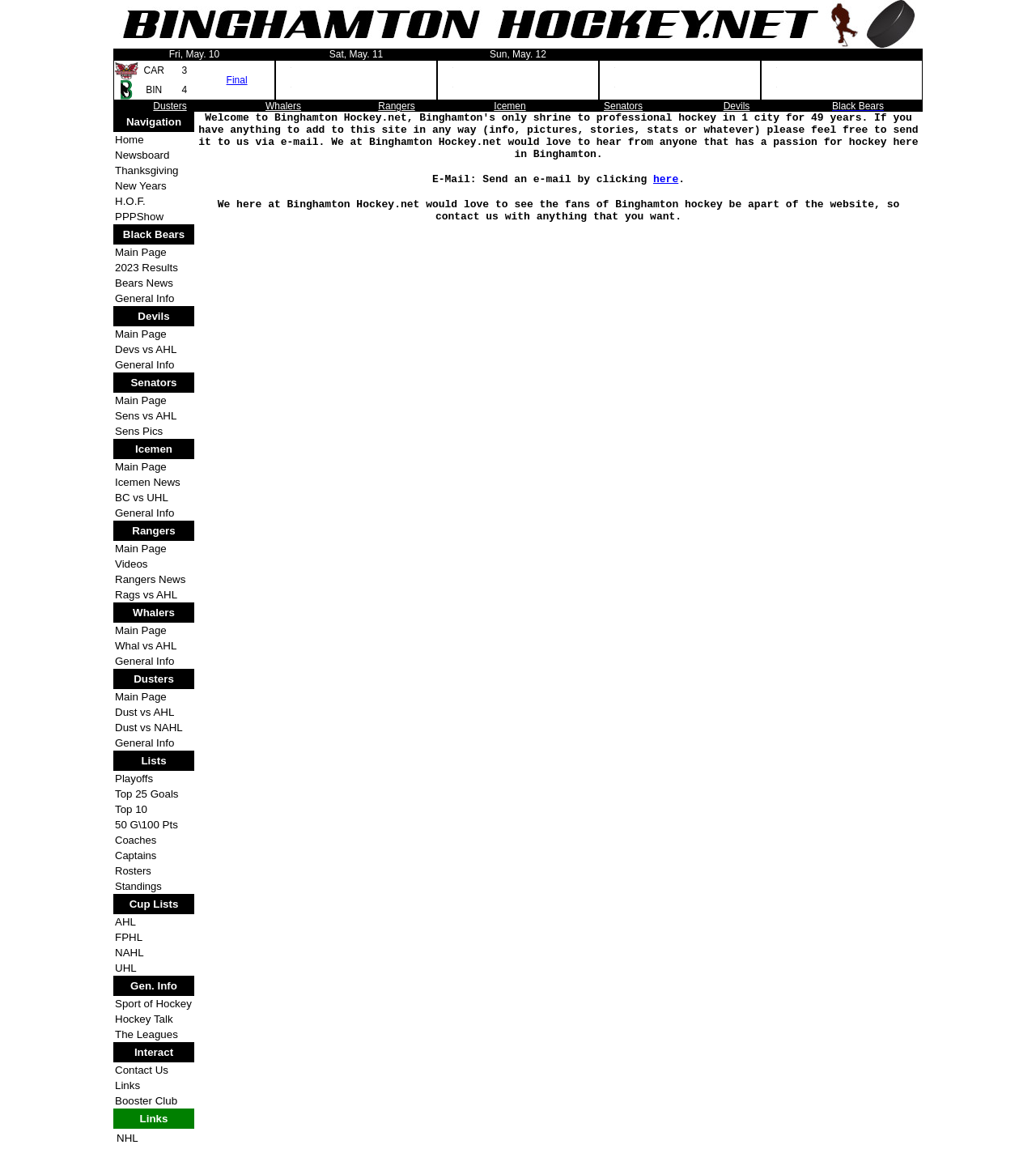Give a concise answer of one word or phrase to the question: 
What is the date of the first game?

Fri, May. 10